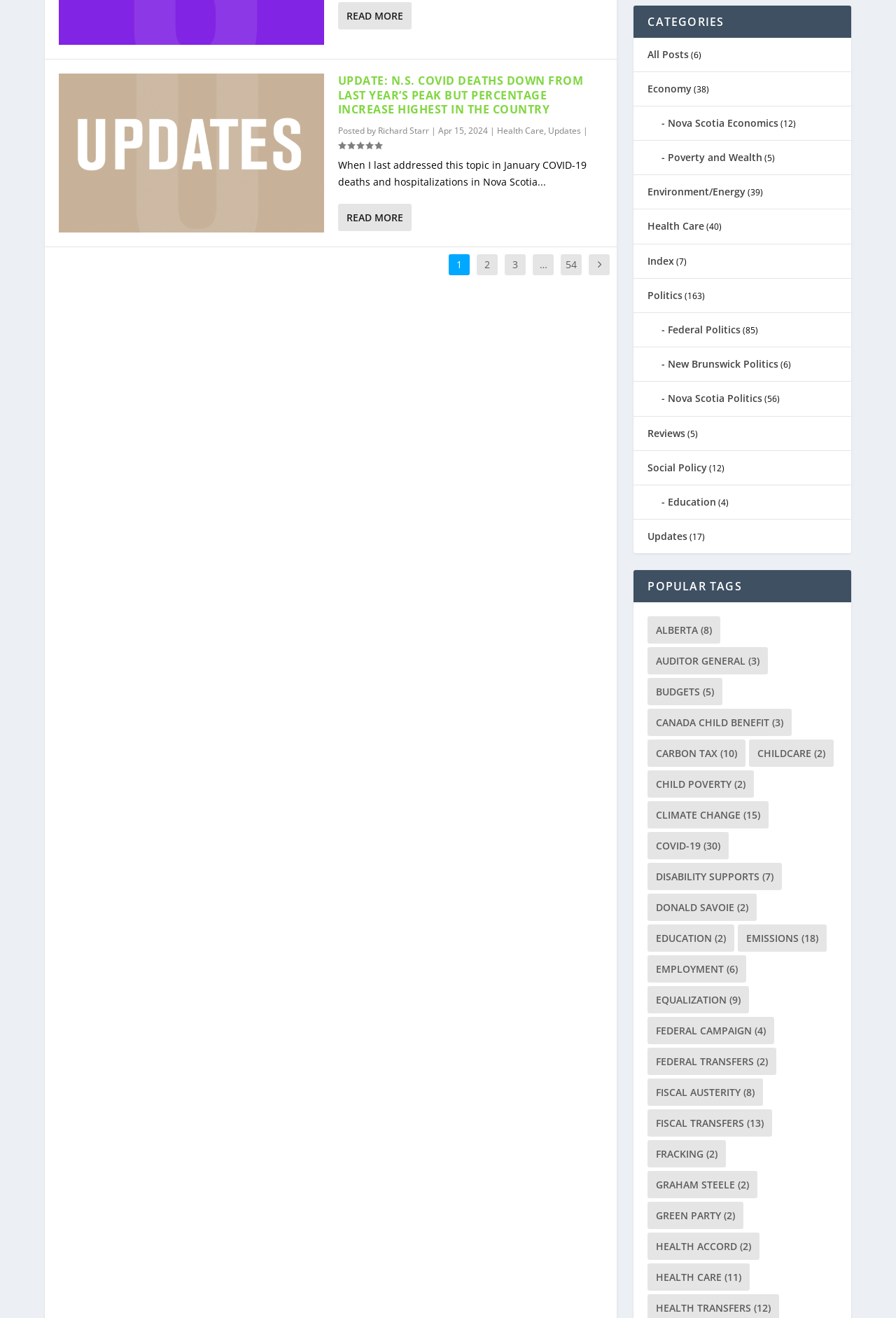Who is the author of the article?
Based on the screenshot, provide your answer in one word or phrase.

Richard Starr